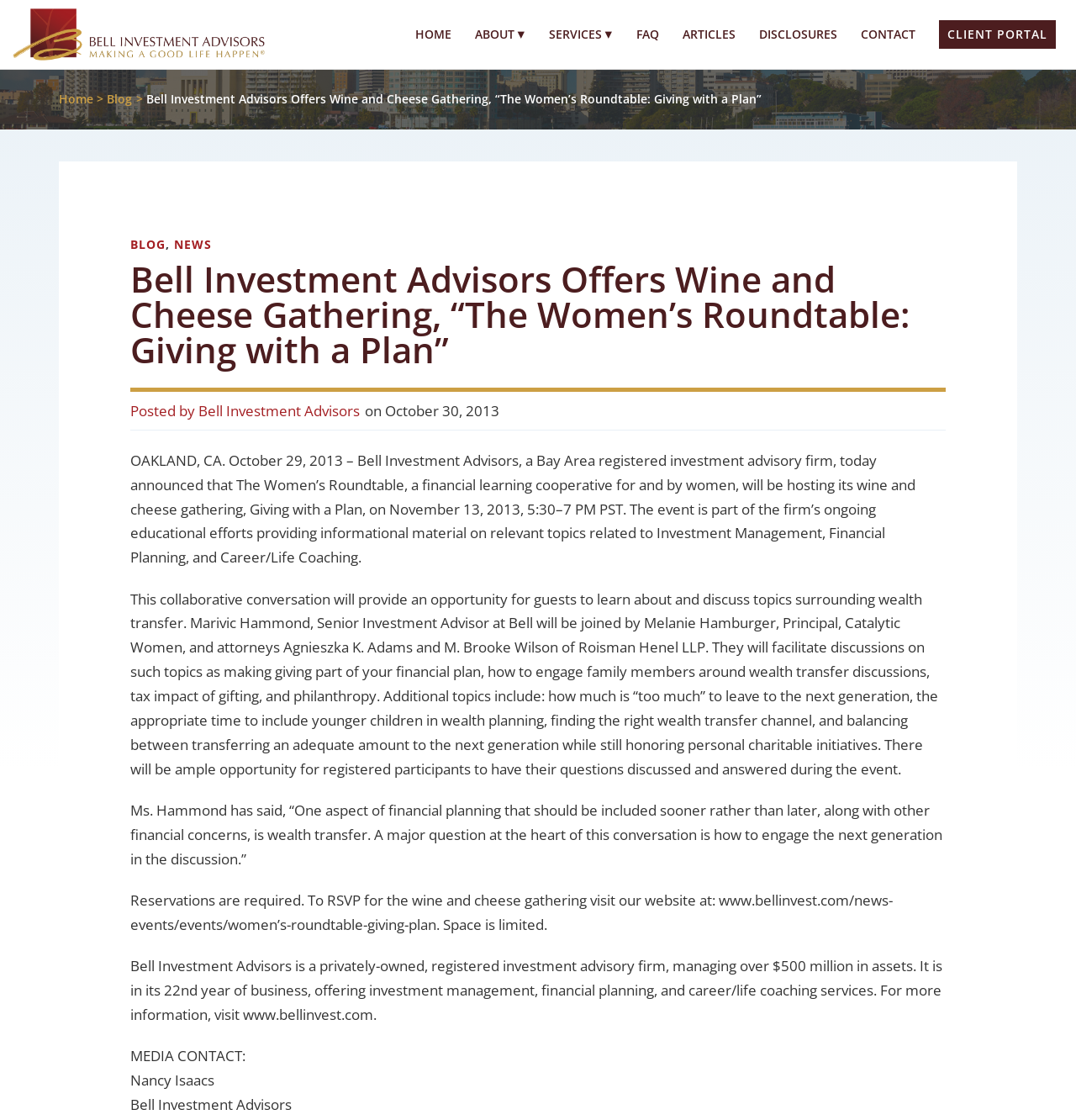What is the name of the company?
Using the image, give a concise answer in the form of a single word or short phrase.

Bell Investment Advisors